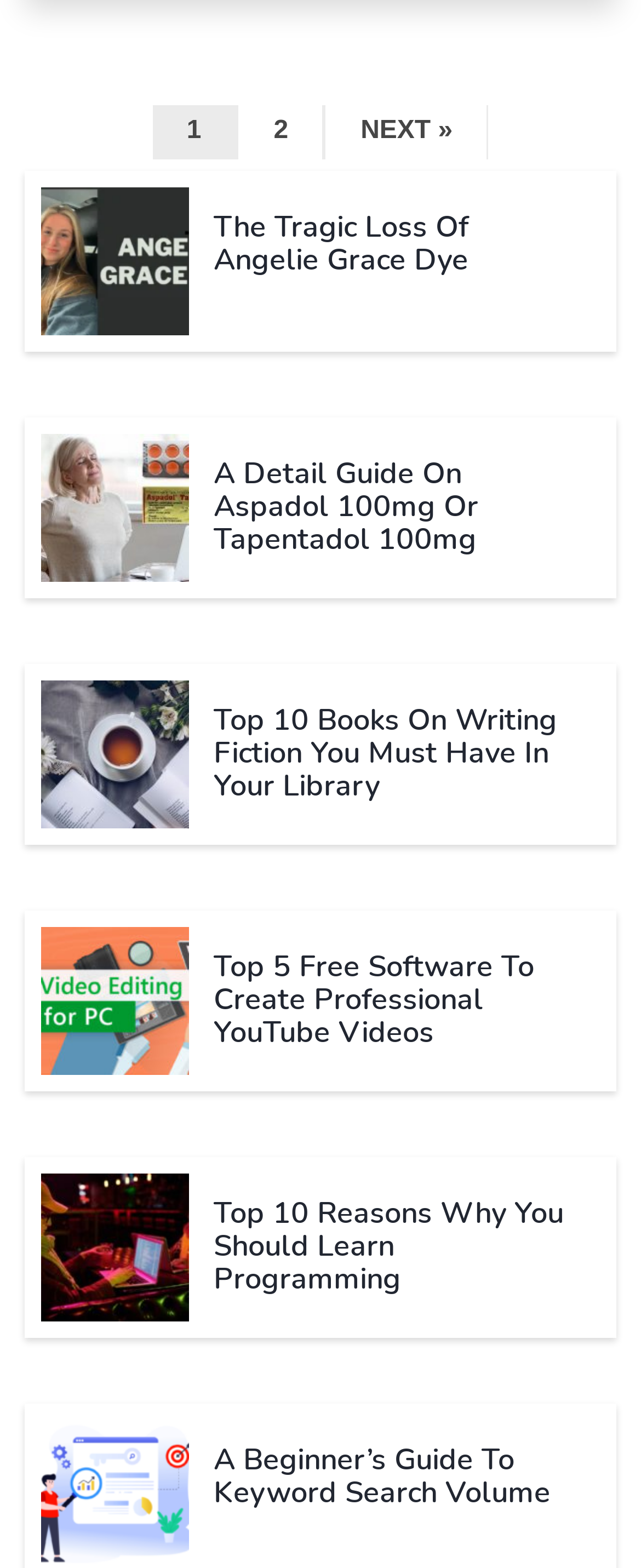How many article titles are displayed on this page?
Using the visual information, answer the question in a single word or phrase.

7